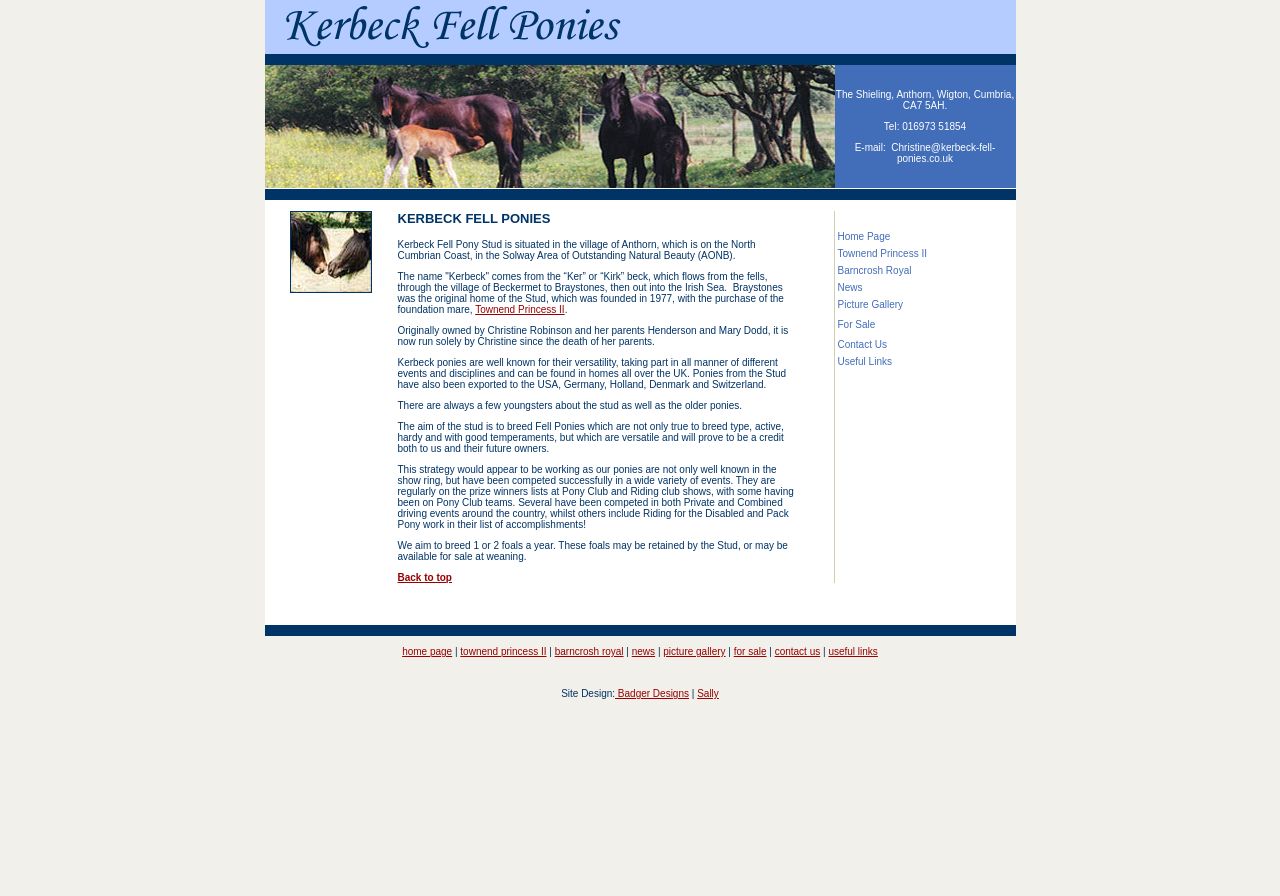Provide the bounding box coordinates for the UI element described in this sentence: "townend princess II". The coordinates should be four float values between 0 and 1, i.e., [left, top, right, bottom].

[0.36, 0.721, 0.427, 0.733]